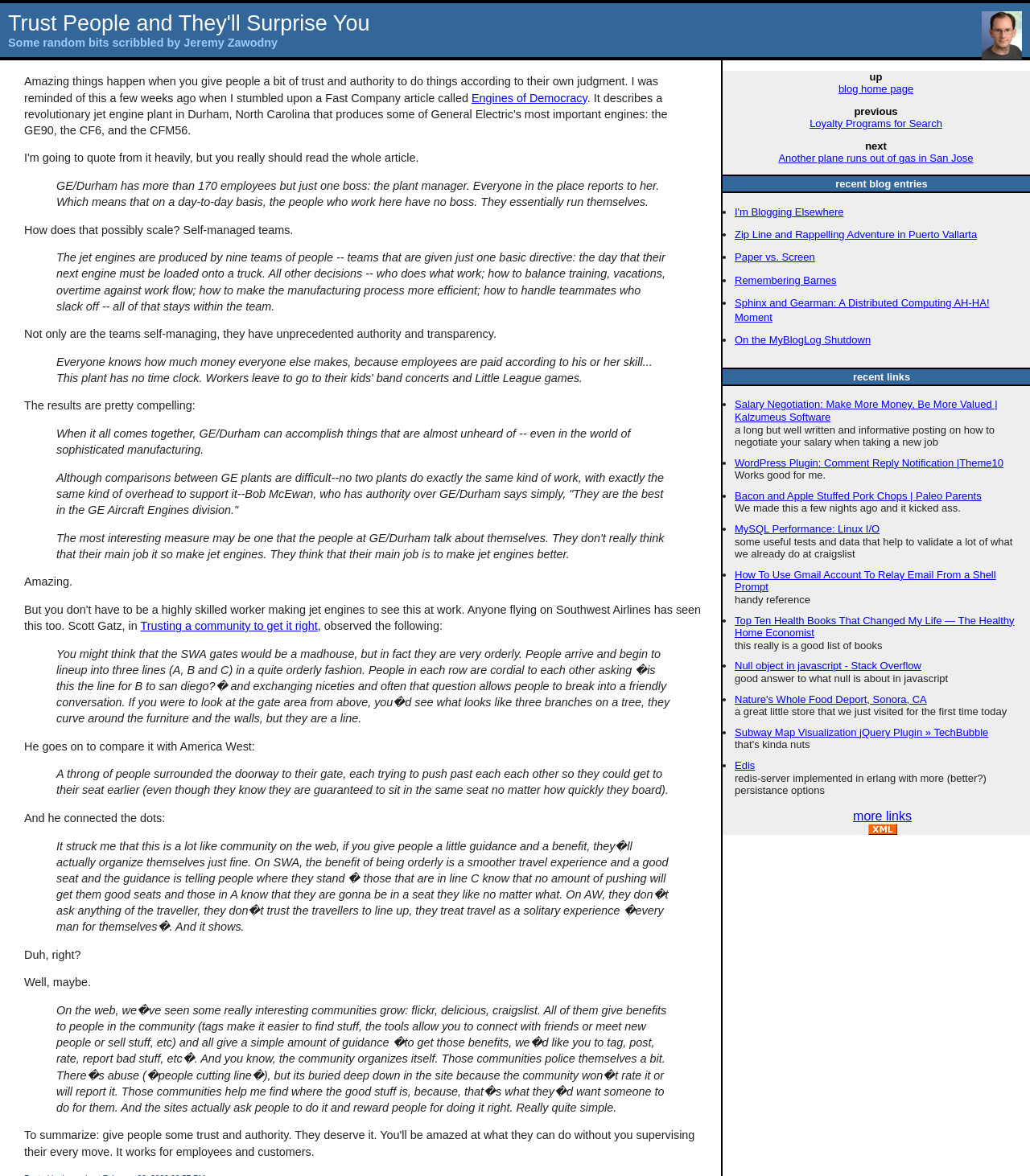Locate the bounding box coordinates of the element's region that should be clicked to carry out the following instruction: "go to the blog home page". The coordinates need to be four float numbers between 0 and 1, i.e., [left, top, right, bottom].

[0.814, 0.07, 0.887, 0.081]